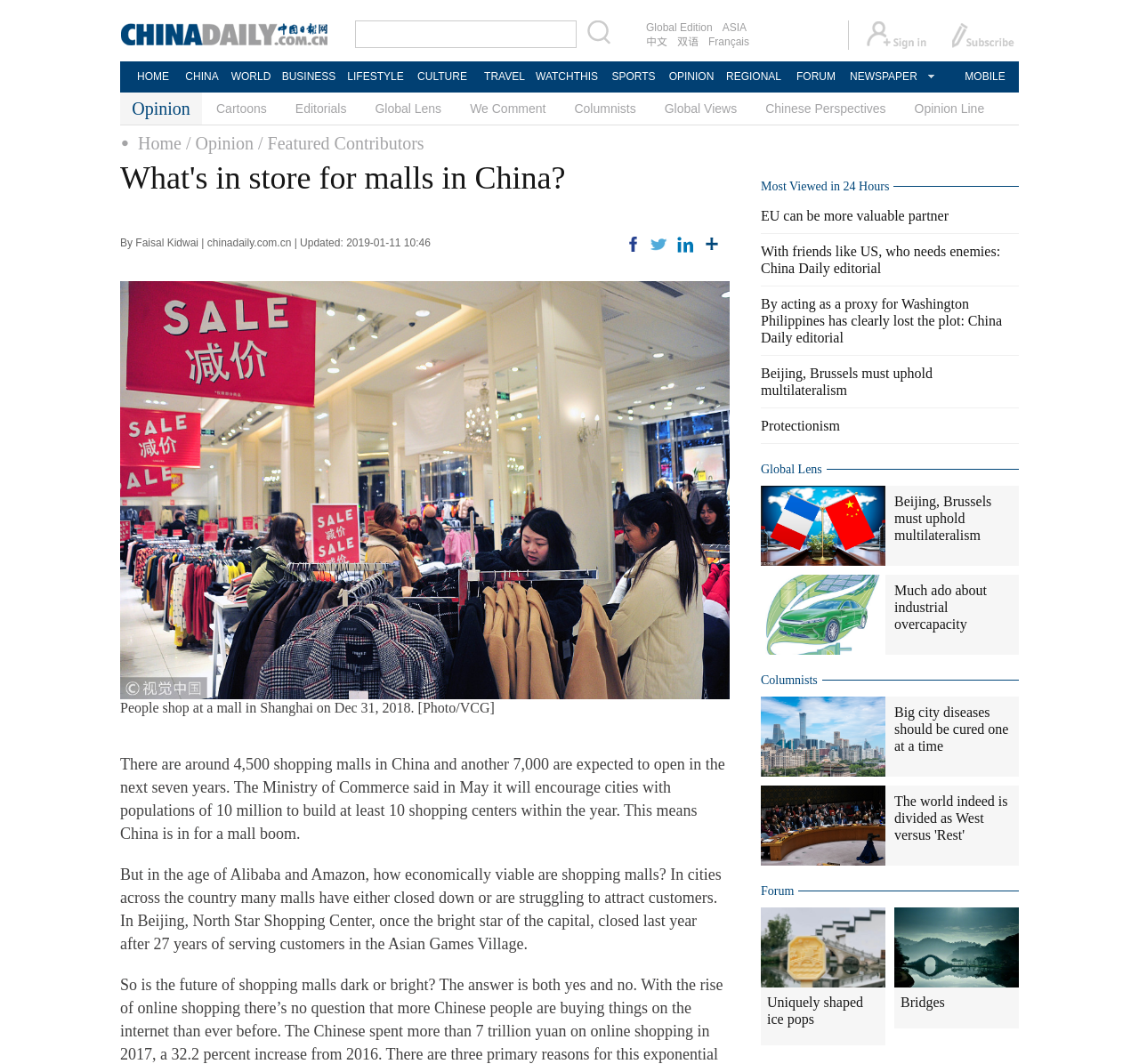What is the author's name of the article?
Give a detailed response to the question by analyzing the screenshot.

The text states, 'By Faisal Kidwai | chinadaily.com.cn | Updated: 2019-01-11 10:46'